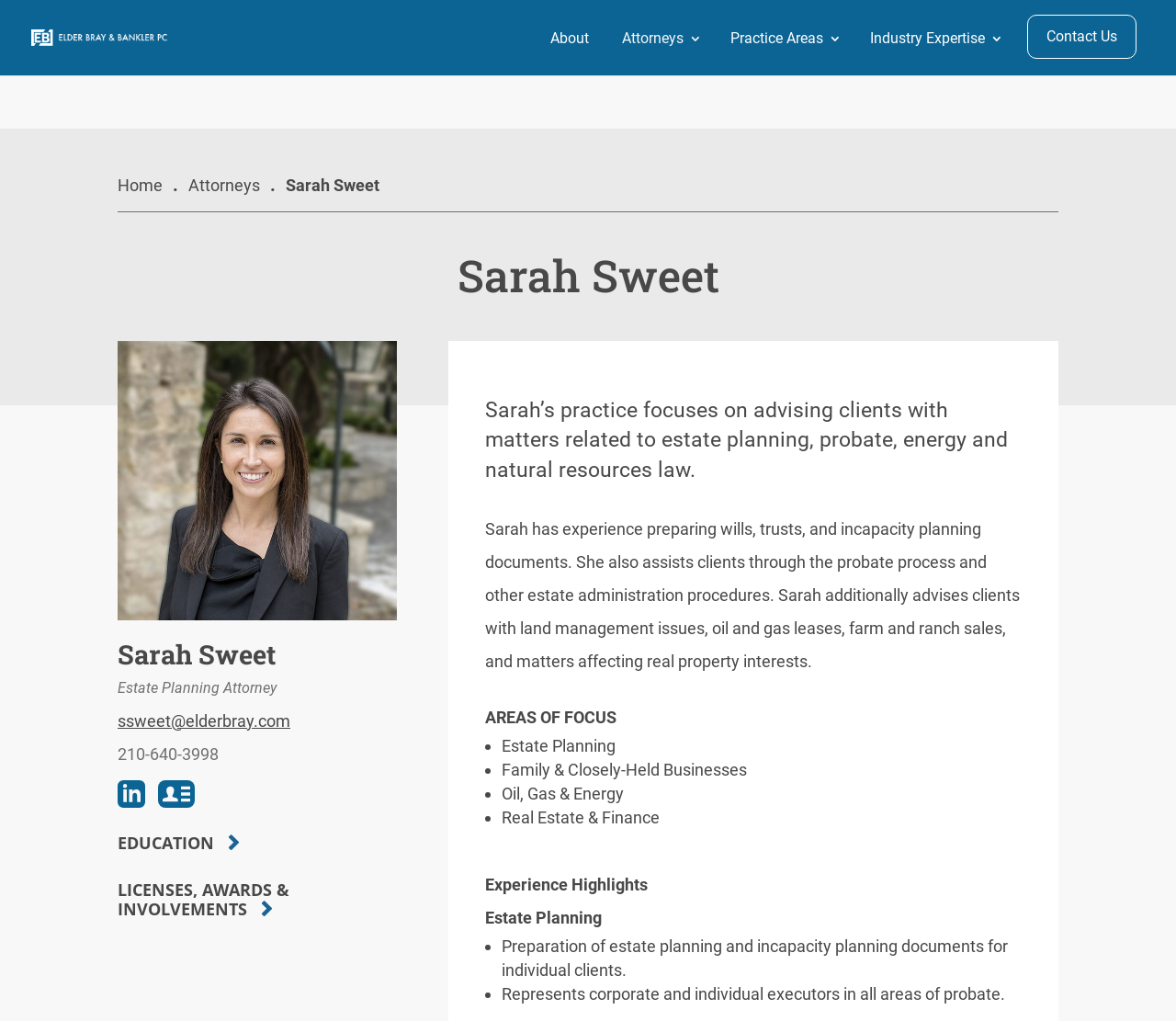Find the bounding box coordinates of the area to click in order to follow the instruction: "Click the 'Attorneys' link".

[0.16, 0.172, 0.221, 0.191]